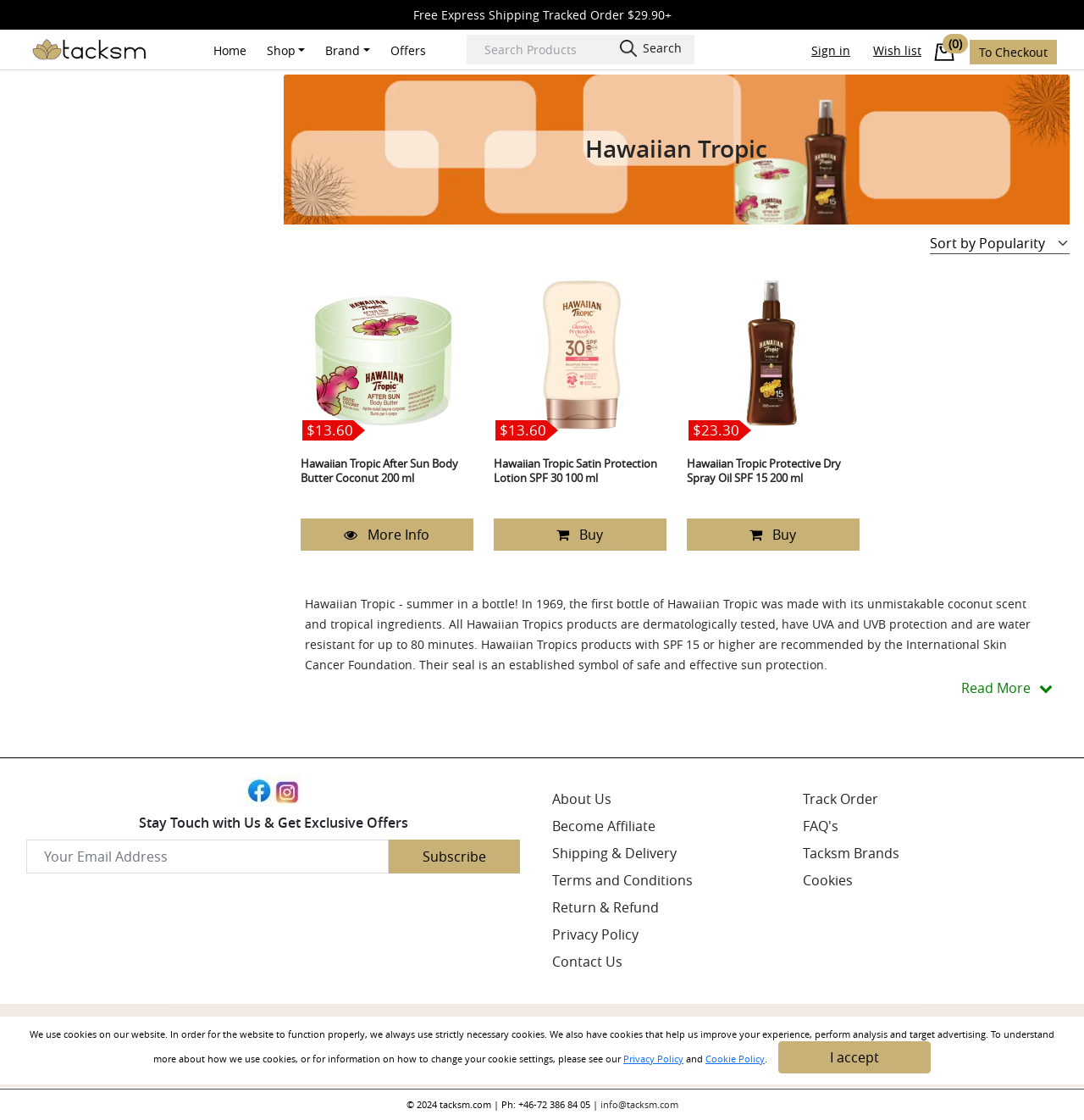Please indicate the bounding box coordinates of the element's region to be clicked to achieve the instruction: "Go to the home page". Provide the coordinates as four float numbers between 0 and 1, i.e., [left, top, right, bottom].

[0.187, 0.031, 0.236, 0.059]